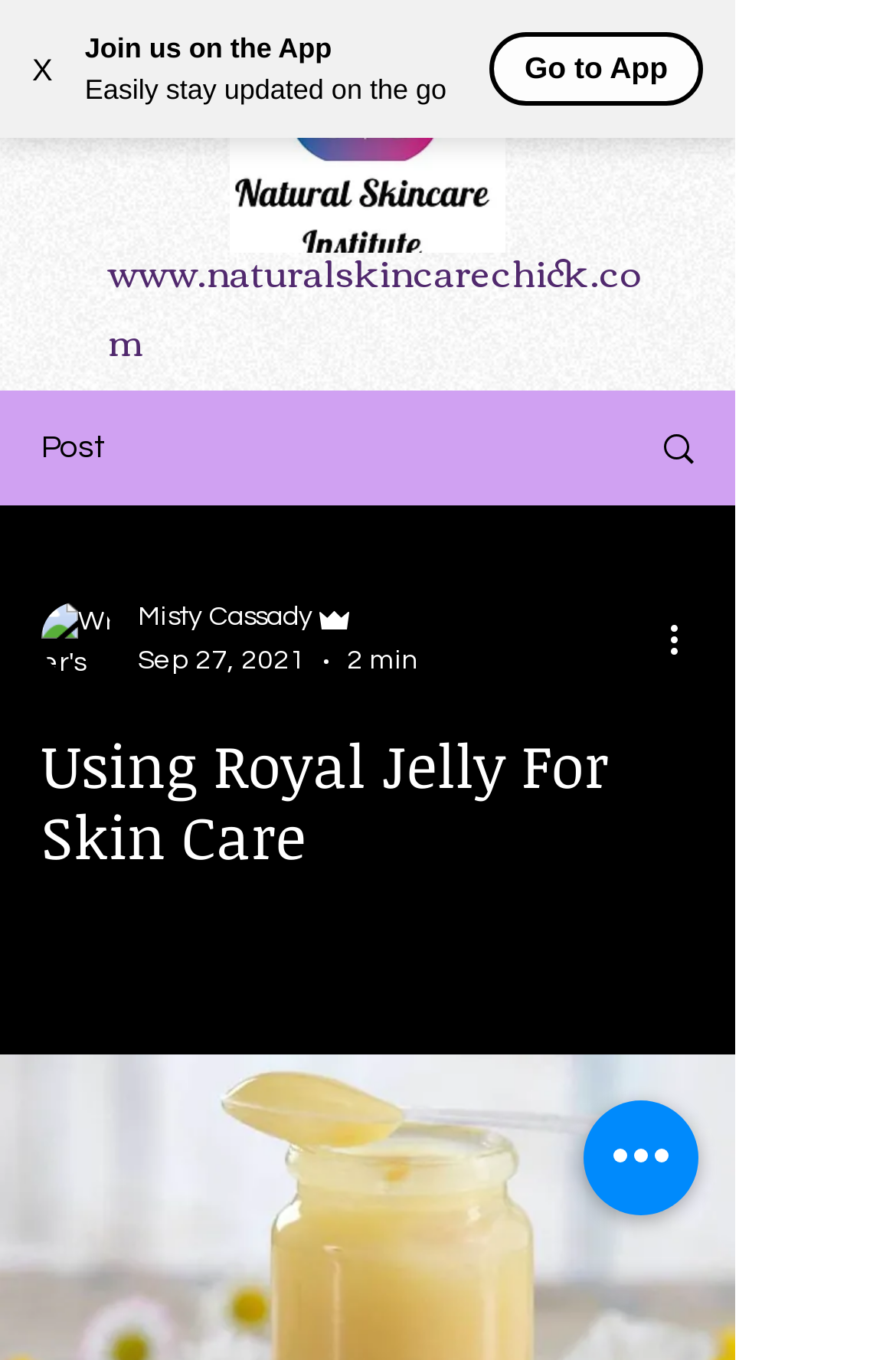Could you provide the bounding box coordinates for the portion of the screen to click to complete this instruction: "View more actions"?

[0.738, 0.449, 0.8, 0.49]